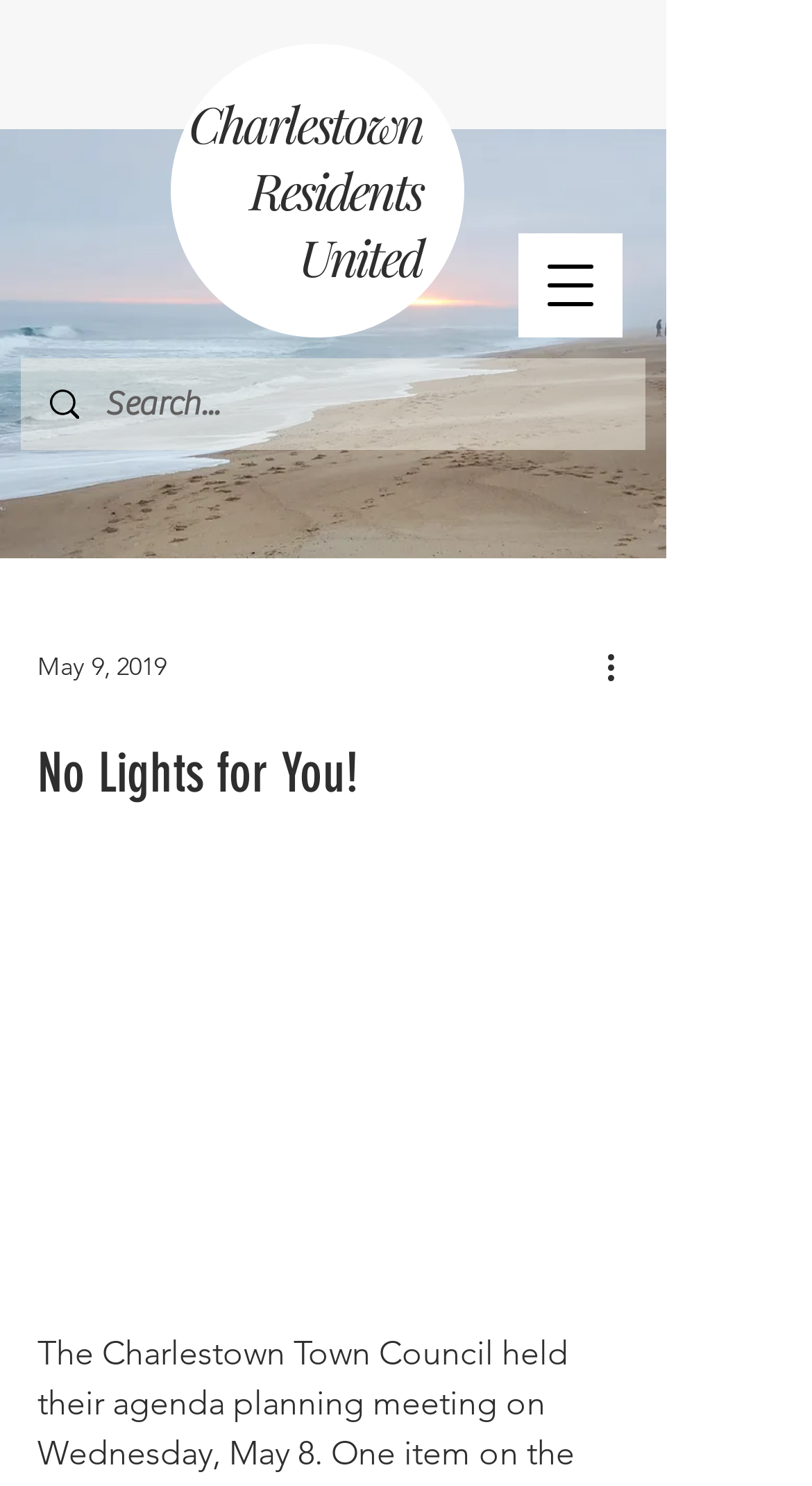Identify the bounding box for the described UI element. Provide the coordinates in (top-left x, top-left y, bottom-right x, bottom-right y) format with values ranging from 0 to 1: Charlestown Residents United

[0.233, 0.06, 0.521, 0.195]